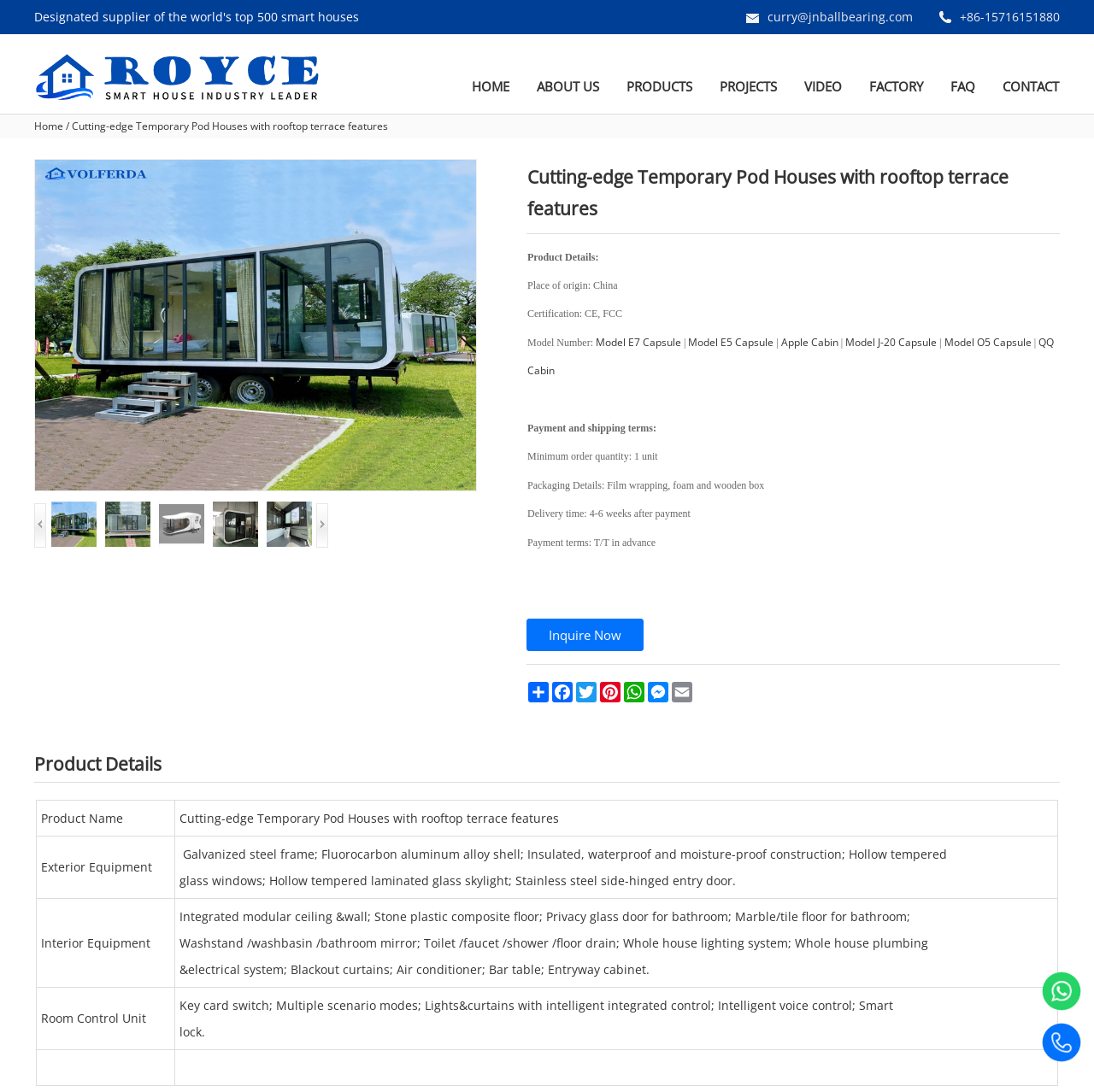From the webpage screenshot, predict the bounding box of the UI element that matches this description: "Apple Cabin".

[0.714, 0.307, 0.766, 0.32]